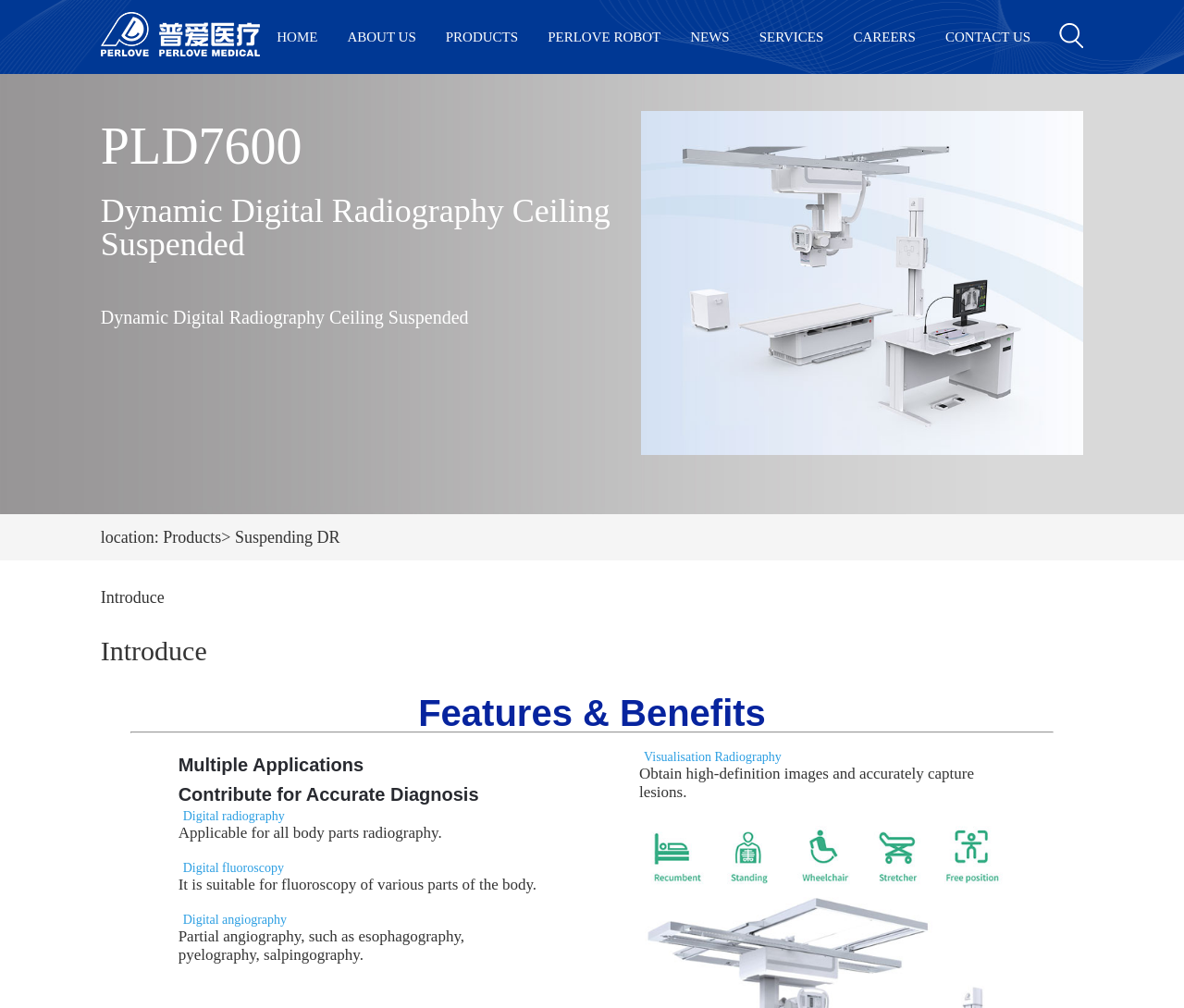Please find the bounding box coordinates of the section that needs to be clicked to achieve this instruction: "Explore the PRODUCTS section".

[0.364, 0.0, 0.45, 0.073]